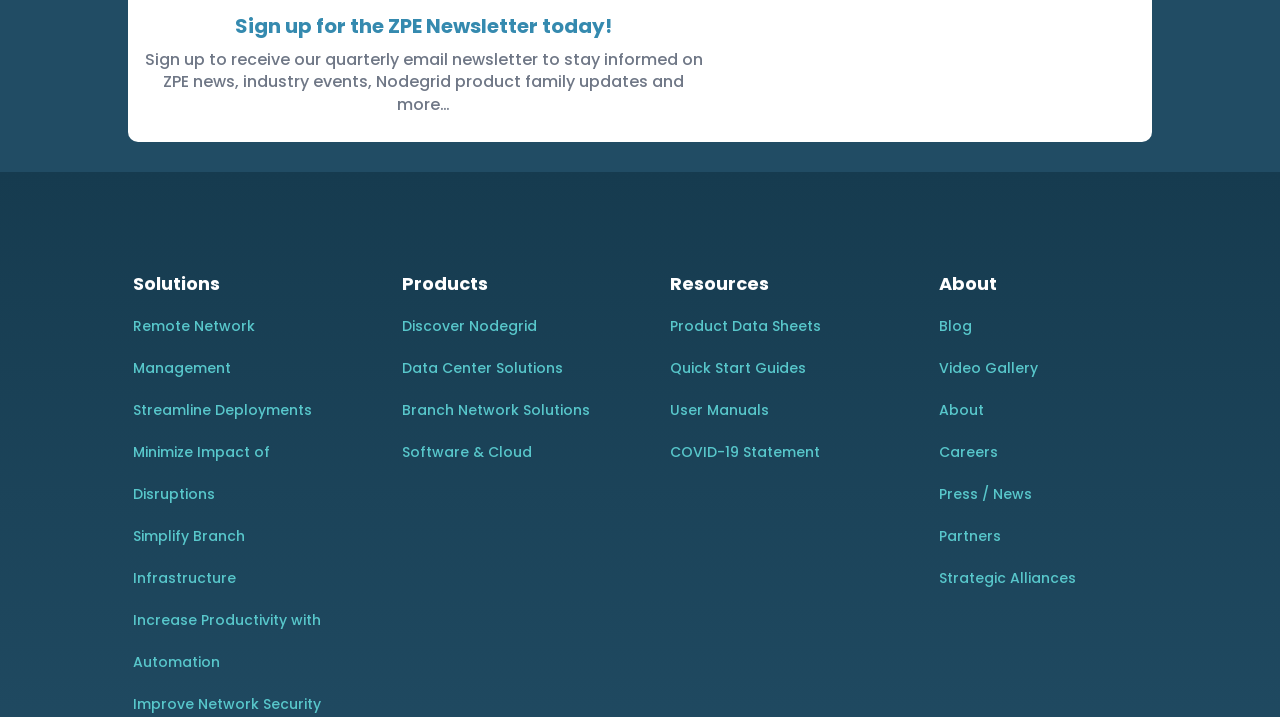Give a concise answer using only one word or phrase for this question:
How many links are there under 'About'?

6